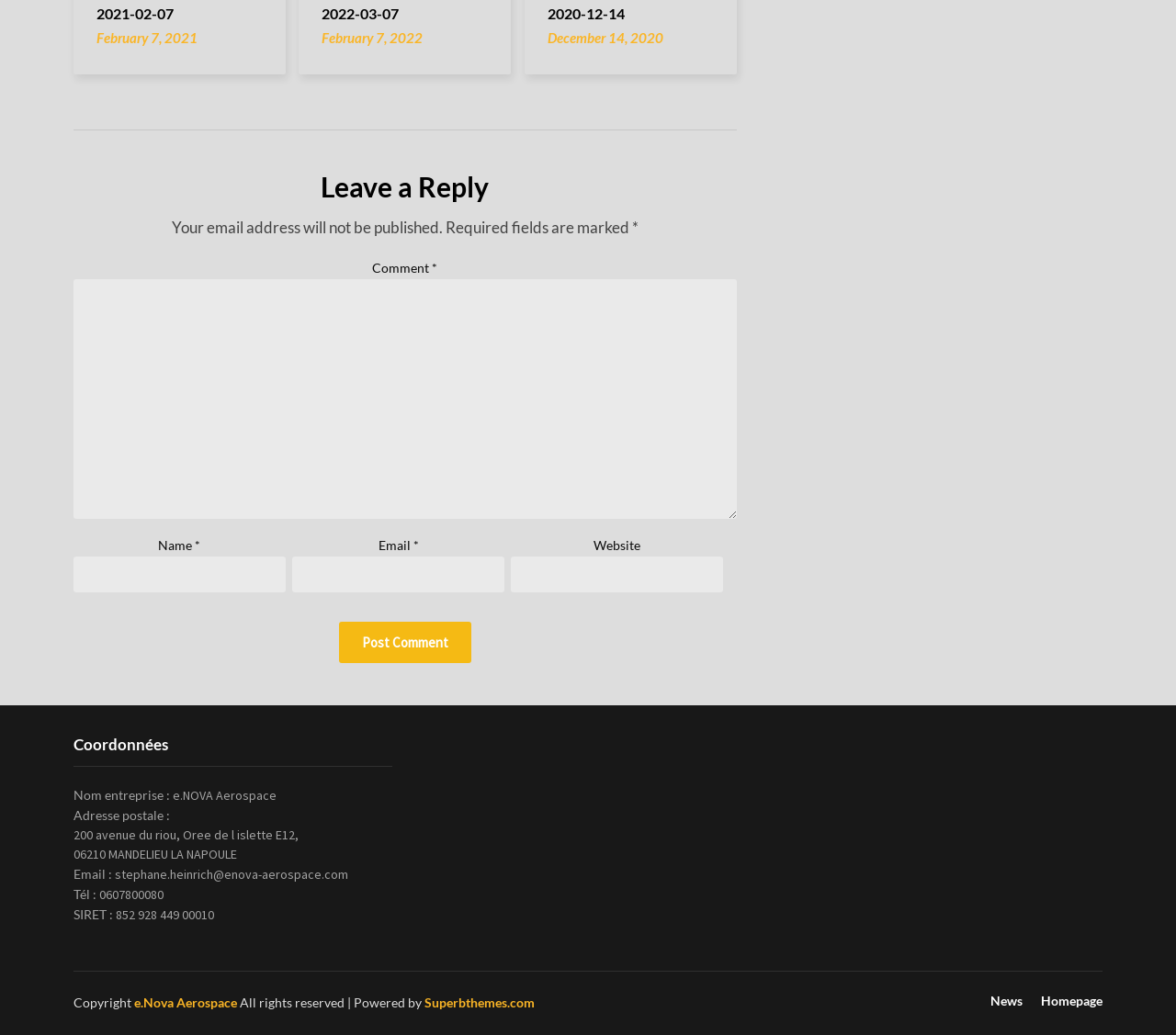Given the description: "parent_node: Name * name="author"", determine the bounding box coordinates of the UI element. The coordinates should be formatted as four float numbers between 0 and 1, [left, top, right, bottom].

[0.062, 0.538, 0.243, 0.573]